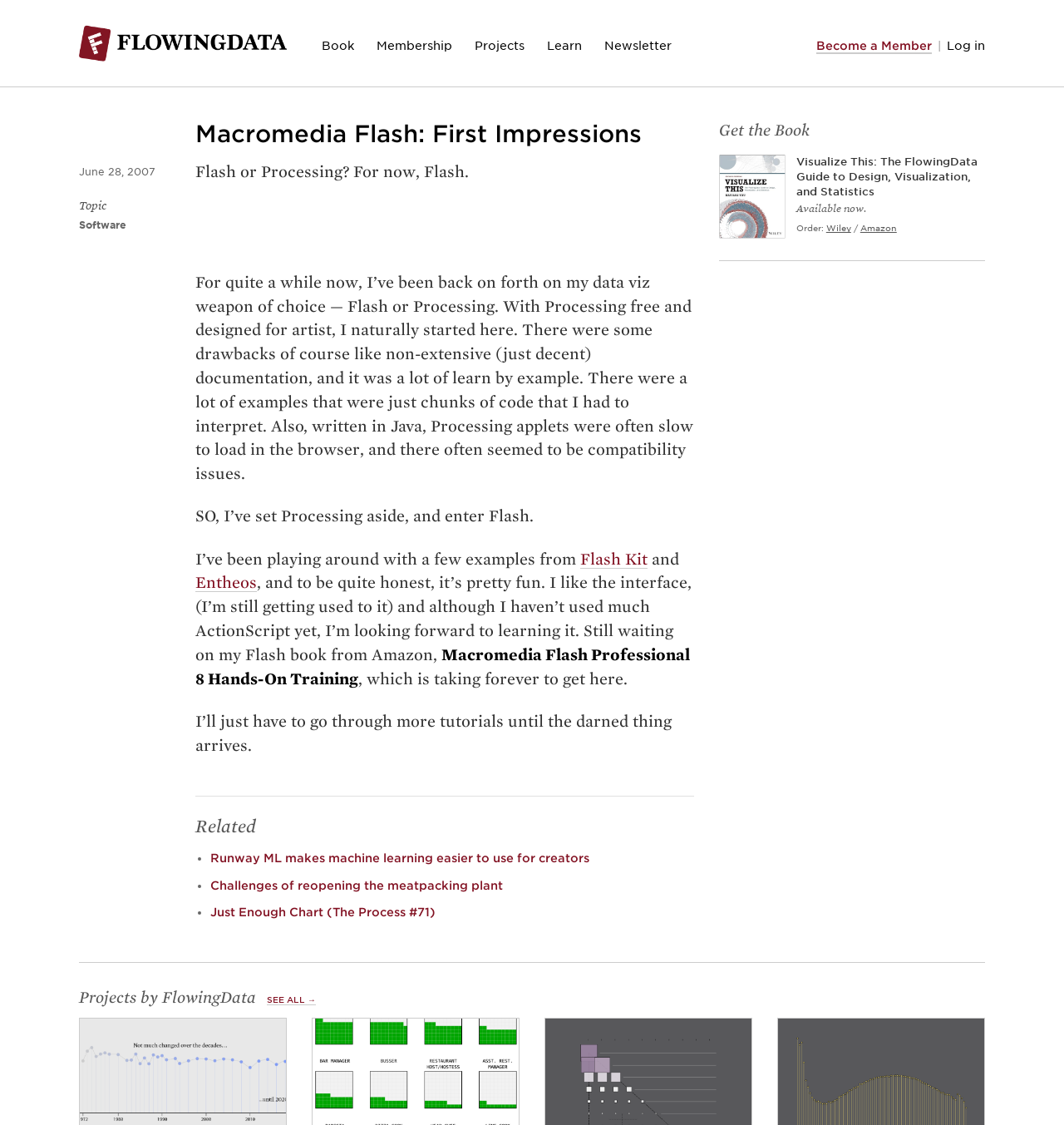Reply to the question with a brief word or phrase: What is the topic of the first article?

Software